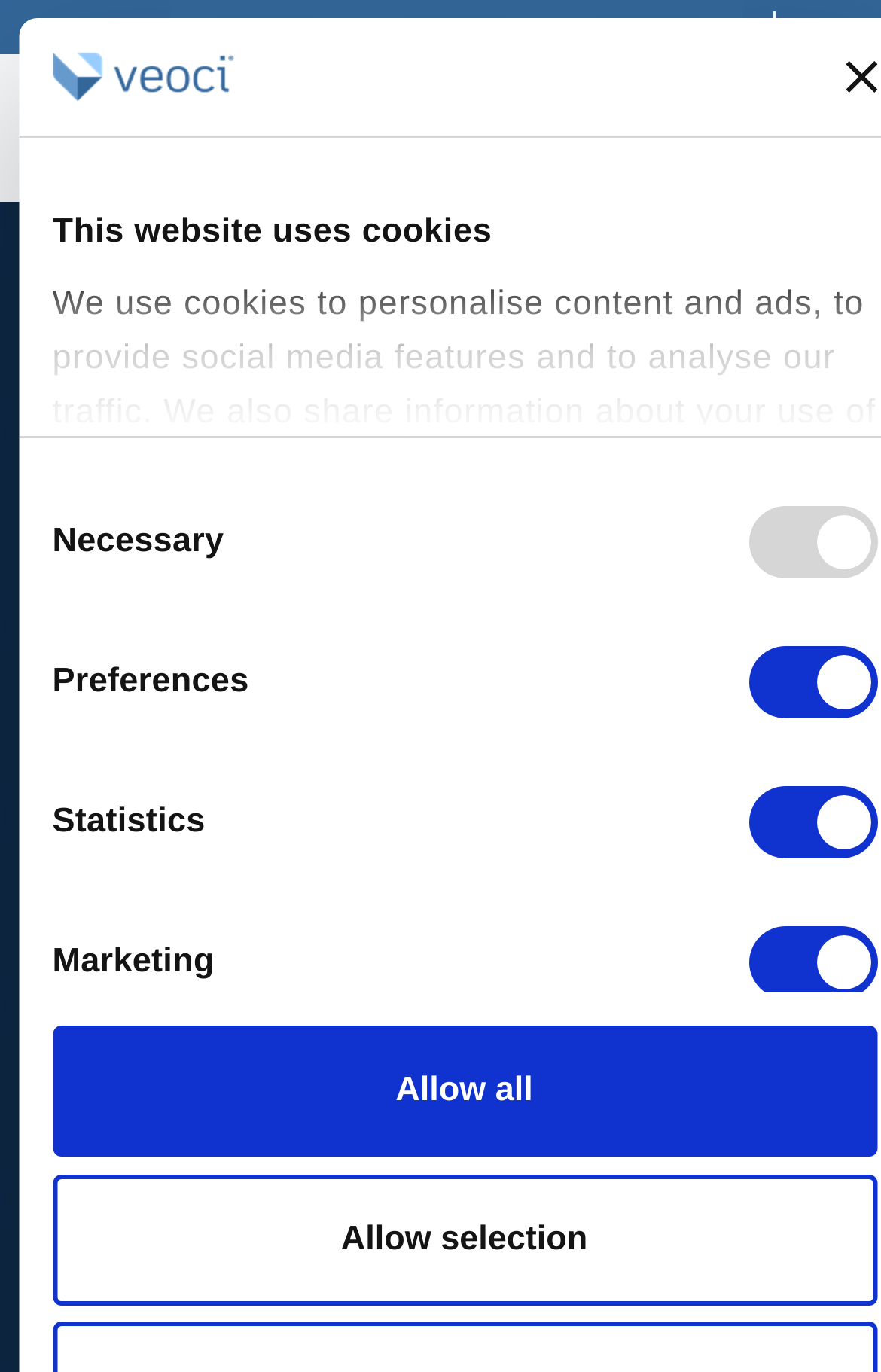Given the description of a UI element: "Request A Demo", identify the bounding box coordinates of the matching element in the webpage screenshot.

[0.541, 0.075, 0.846, 0.116]